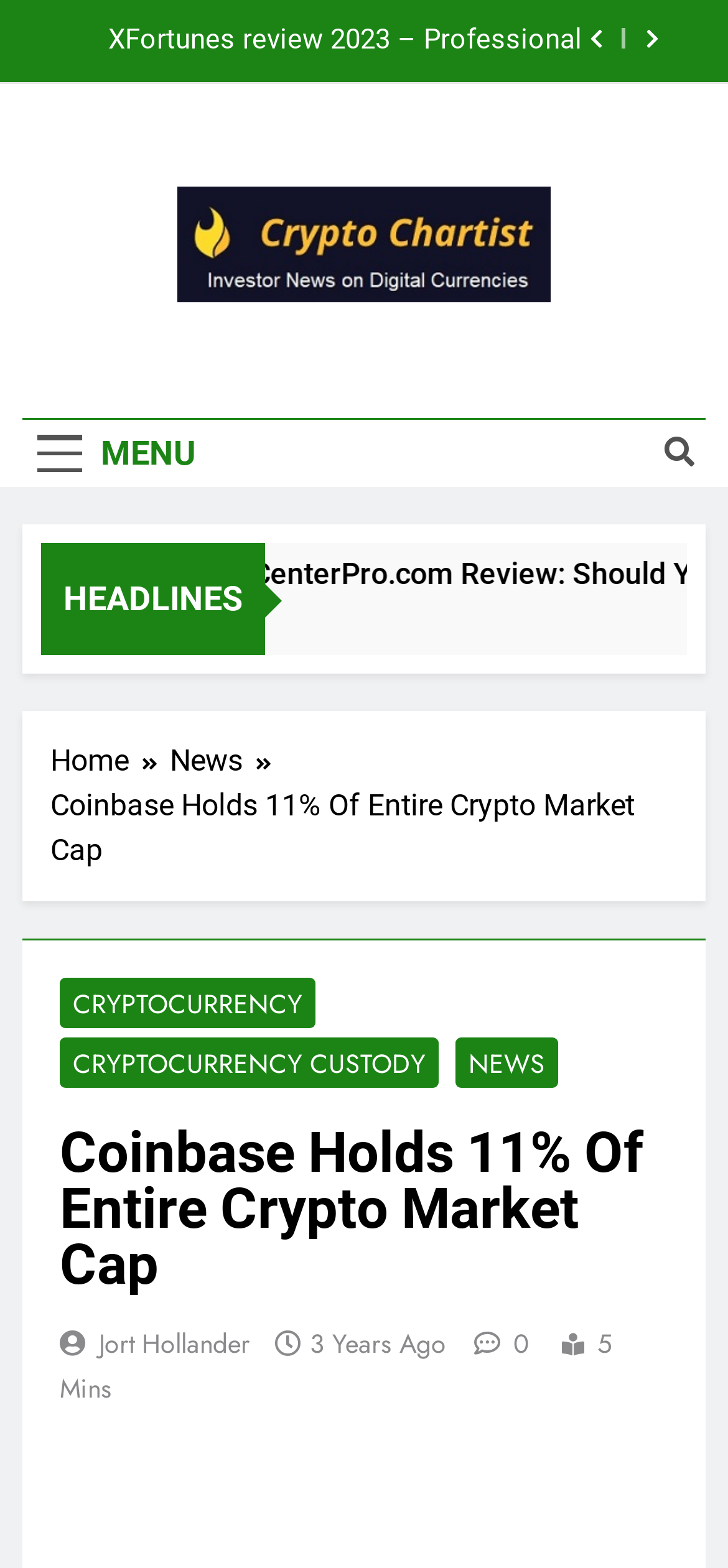What is the category of the news article?
Refer to the image and answer the question using a single word or phrase.

CRYPTOCURRENCY